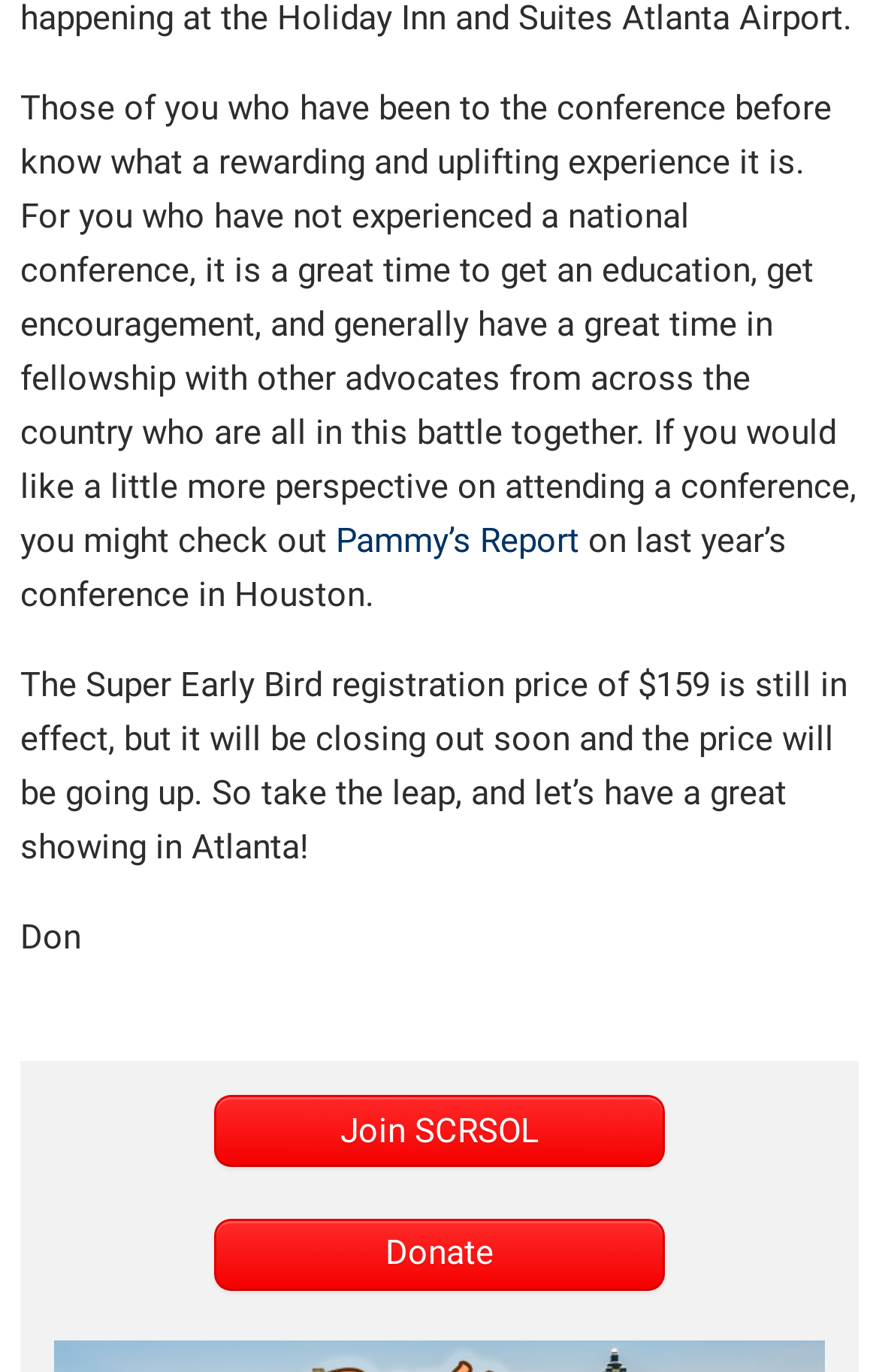Respond to the question with just a single word or phrase: 
What is the current registration price?

$159